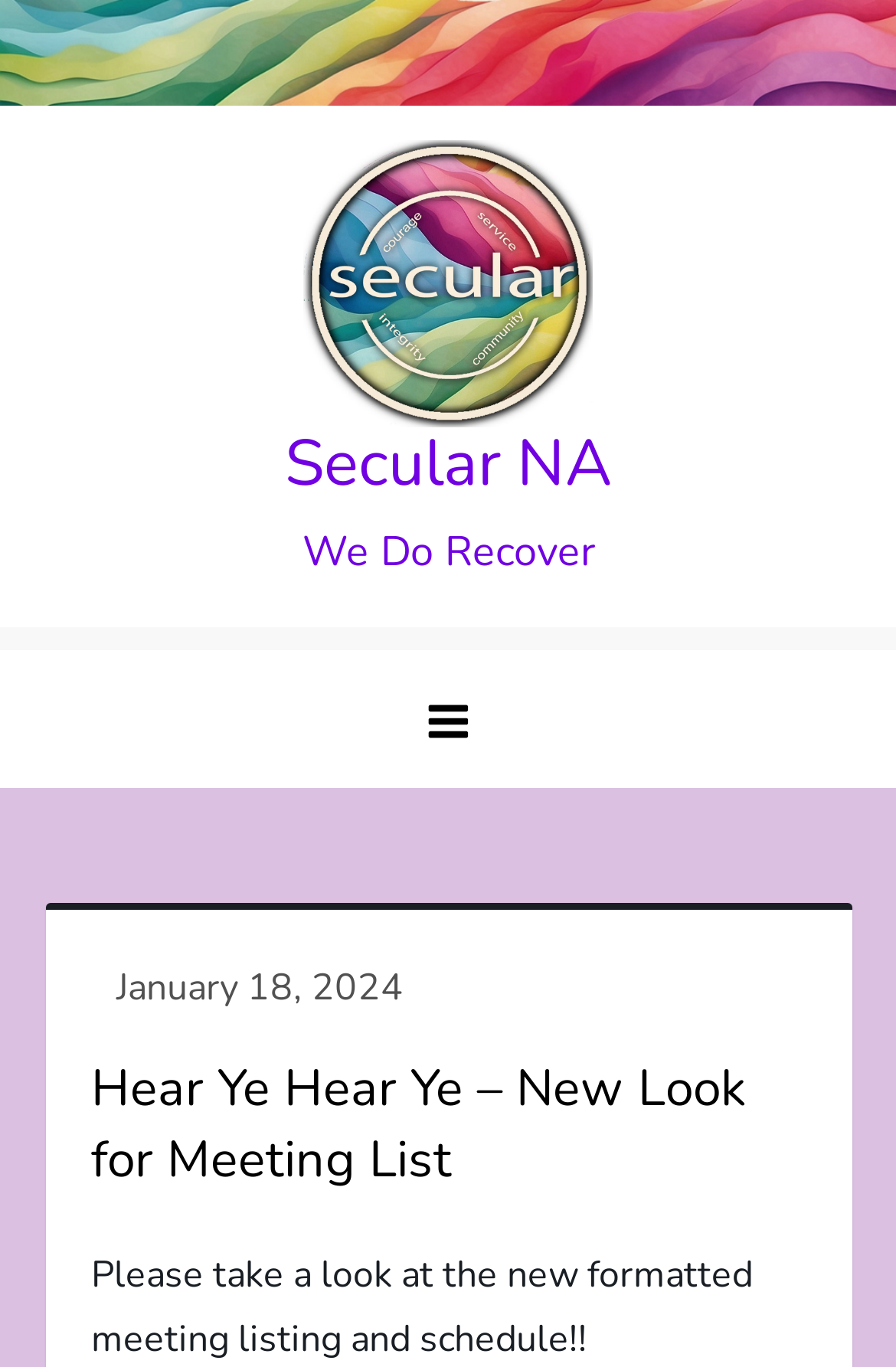Identify the bounding box for the UI element specified in this description: "January 18, 2024January 18, 2024". The coordinates must be four float numbers between 0 and 1, formatted as [left, top, right, bottom].

[0.129, 0.704, 0.45, 0.741]